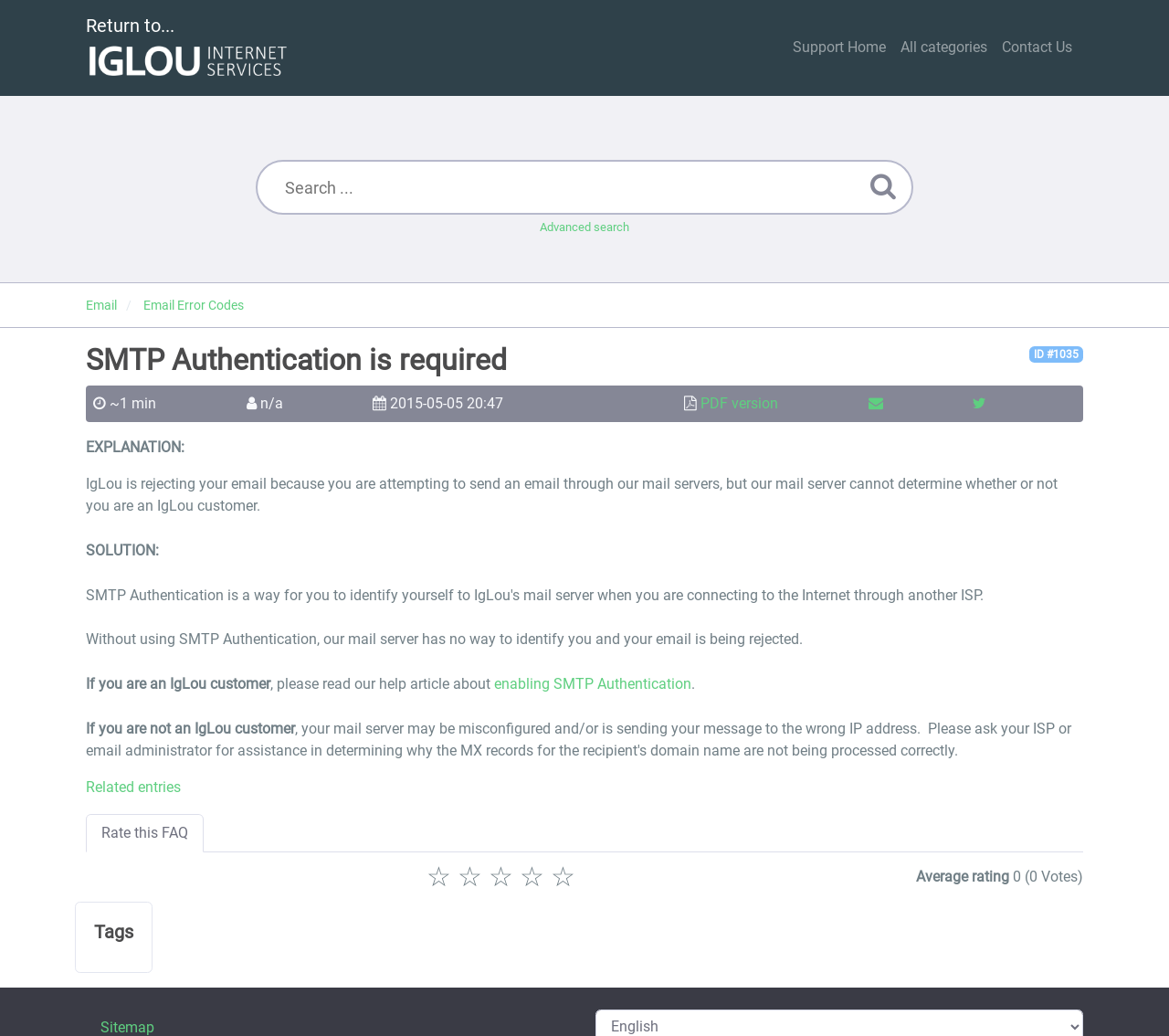Offer a thorough description of the webpage.

The webpage is a support article from IgLou, a website that provides SMTP authentication. The page has a navigation menu at the top with links to "Return to...", "Support Home", "All categories", "Contact Us", and a search bar. The search bar has a textbox and a button with a magnifying glass icon. Below the navigation menu, there is a section with links to "Email" and "Email Error Codes".

The main content of the page is an article with a heading "SMTP Authentication is required". The article has a brief summary and a timestamp indicating when it was last updated. There are also links to a PDF version of the article and other related resources.

The article is divided into two sections: "EXPLANATION" and "SOLUTION". The "EXPLANATION" section explains why IgLou is rejecting an email, stating that the mail server cannot determine whether the sender is an IgLou customer. The "SOLUTION" section provides a solution to the problem, explaining that SMTP Authentication is required to identify the sender.

The article also has links to related entries and a section for rating the FAQ, with an average rating and the number of votes. At the bottom of the page, there is a heading "Tags" and a link to the sitemap.

There are several images on the page, including an icon next to the "Return to..." link and a star icon for rating the FAQ.